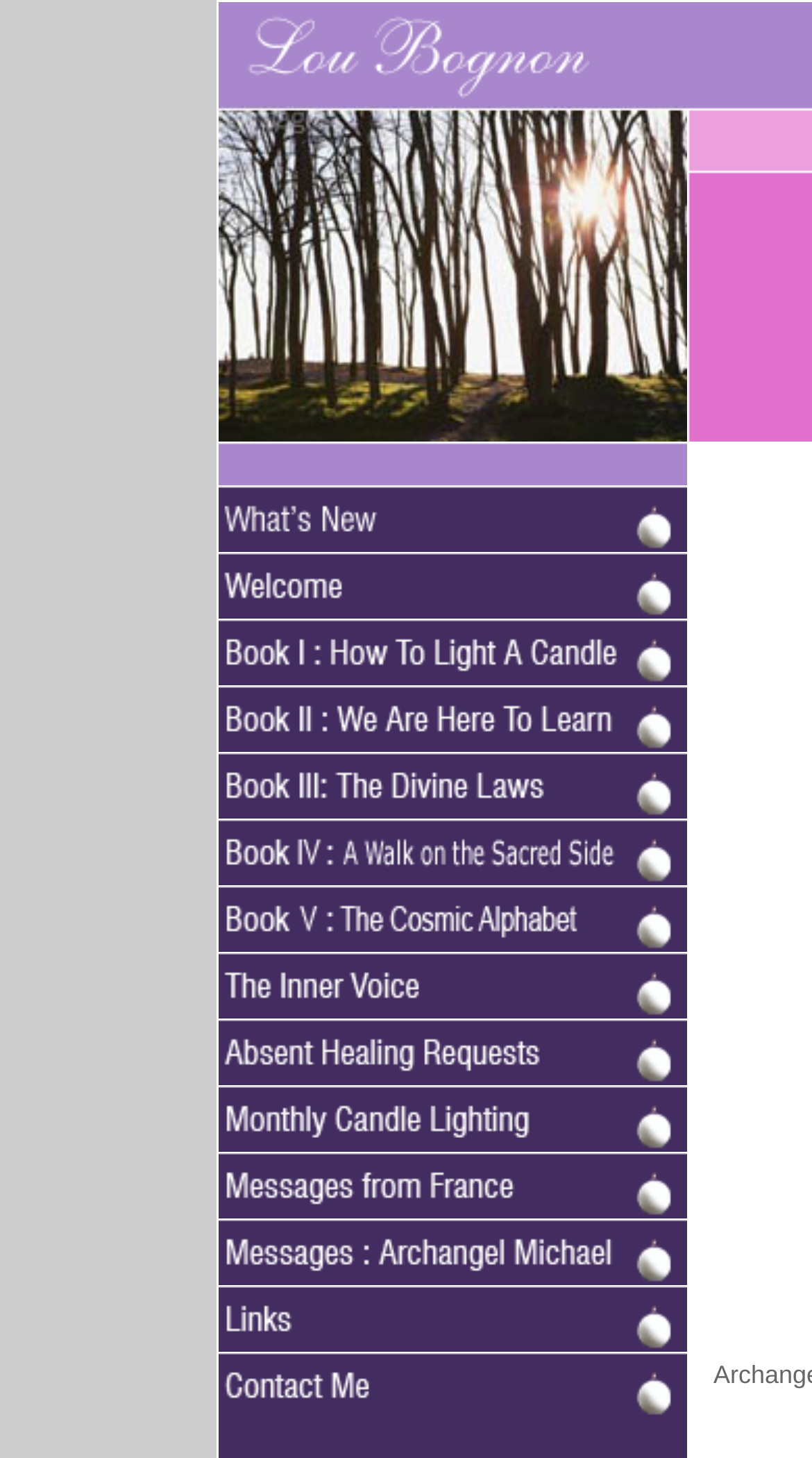Using the provided element description, identify the bounding box coordinates as (top-left x, top-left y, bottom-right x, bottom-right y). Ensure all values are between 0 and 1. Description: name="Image36"

[0.269, 0.634, 0.846, 0.659]